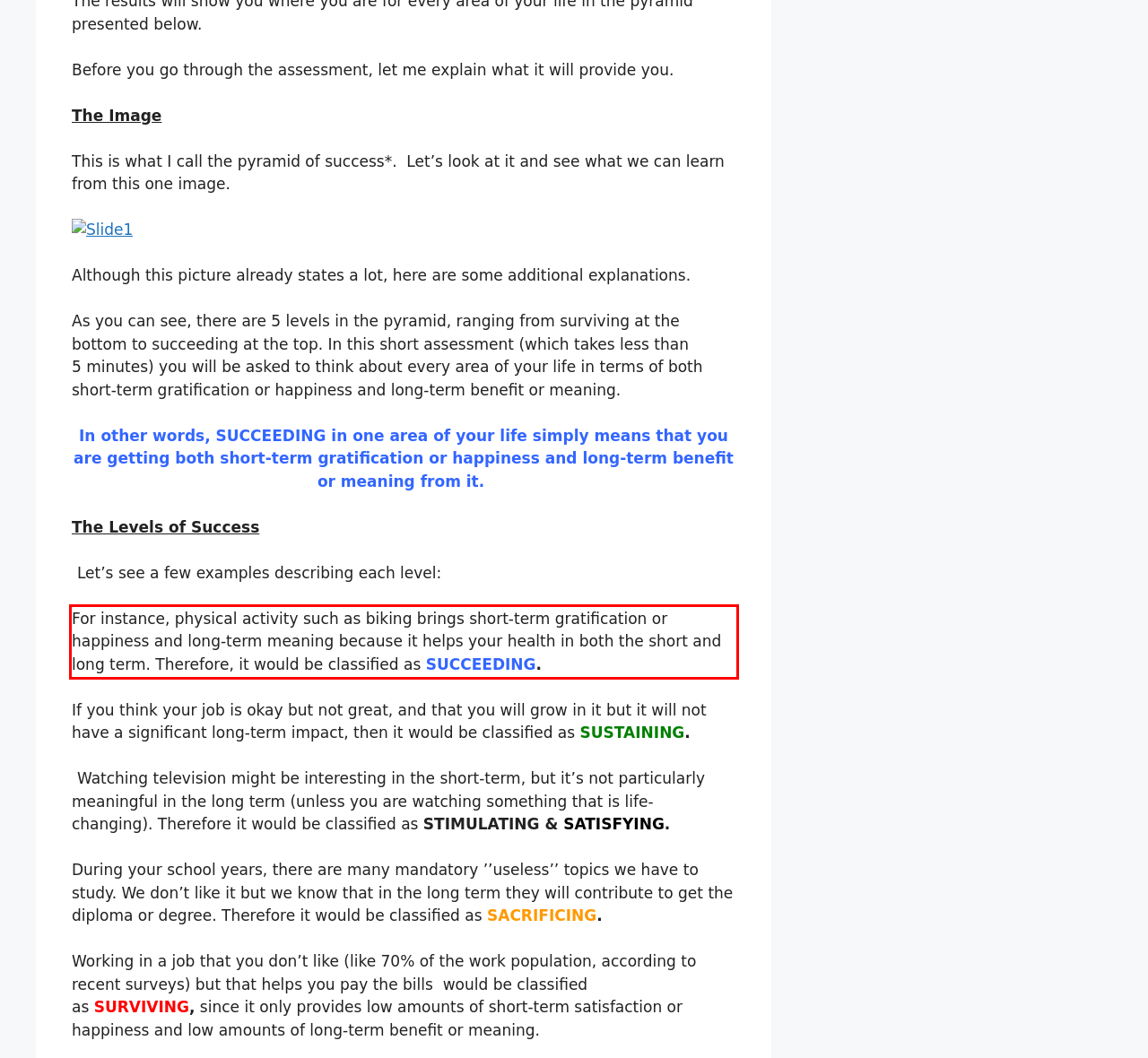From the screenshot of the webpage, locate the red bounding box and extract the text contained within that area.

For instance, physical activity such as biking brings short-term gratification or happiness and long-term meaning because it helps your health in both the short and long term. Therefore, it would be classified as SUCCEEDING.